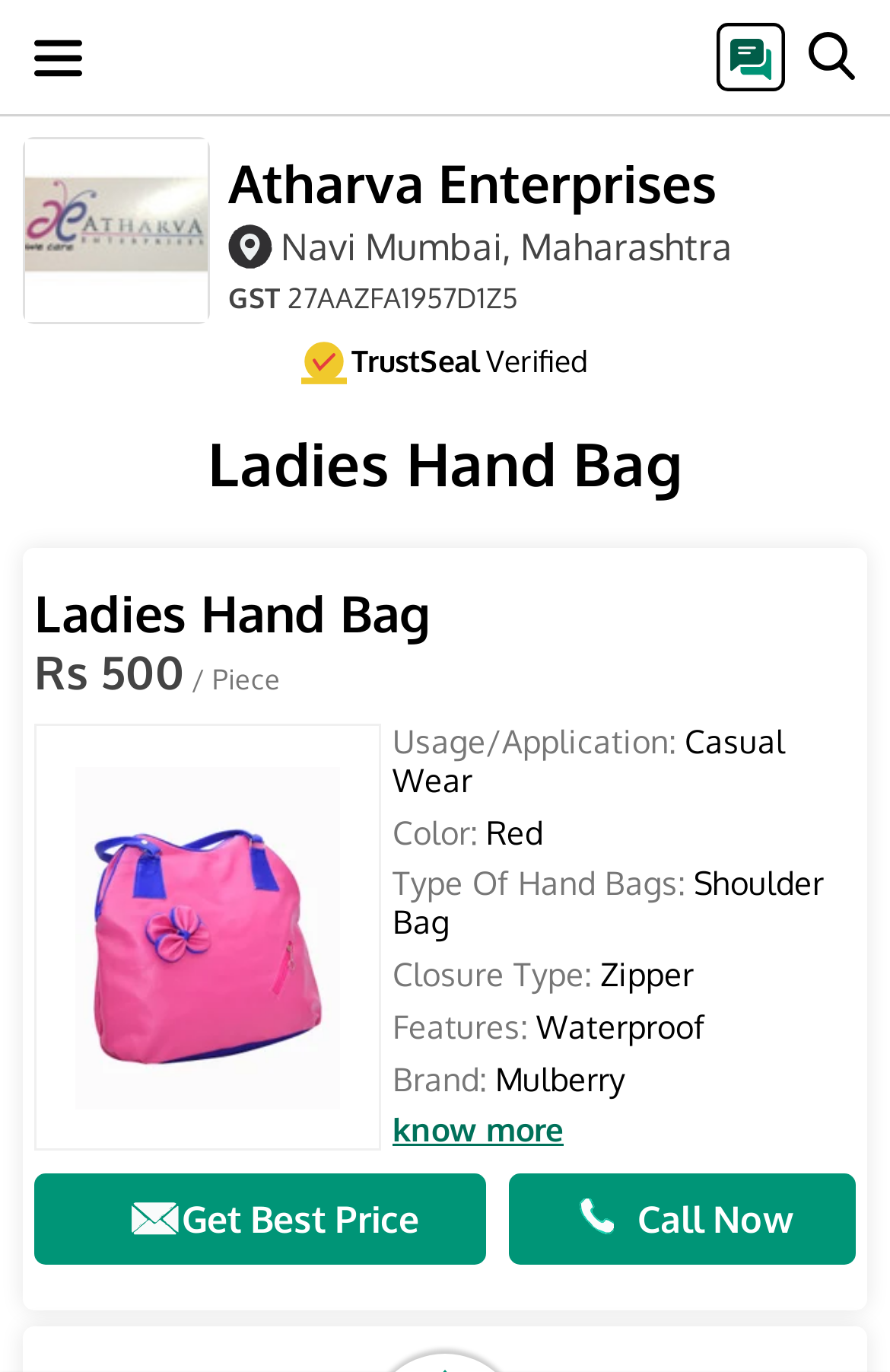What is the price of the Ladies Hand Bag?
Use the image to give a comprehensive and detailed response to the question.

The price of the Ladies Hand Bag is mentioned as 'Rs 500' in the StaticText element with a bounding box of [0.038, 0.468, 0.208, 0.511].